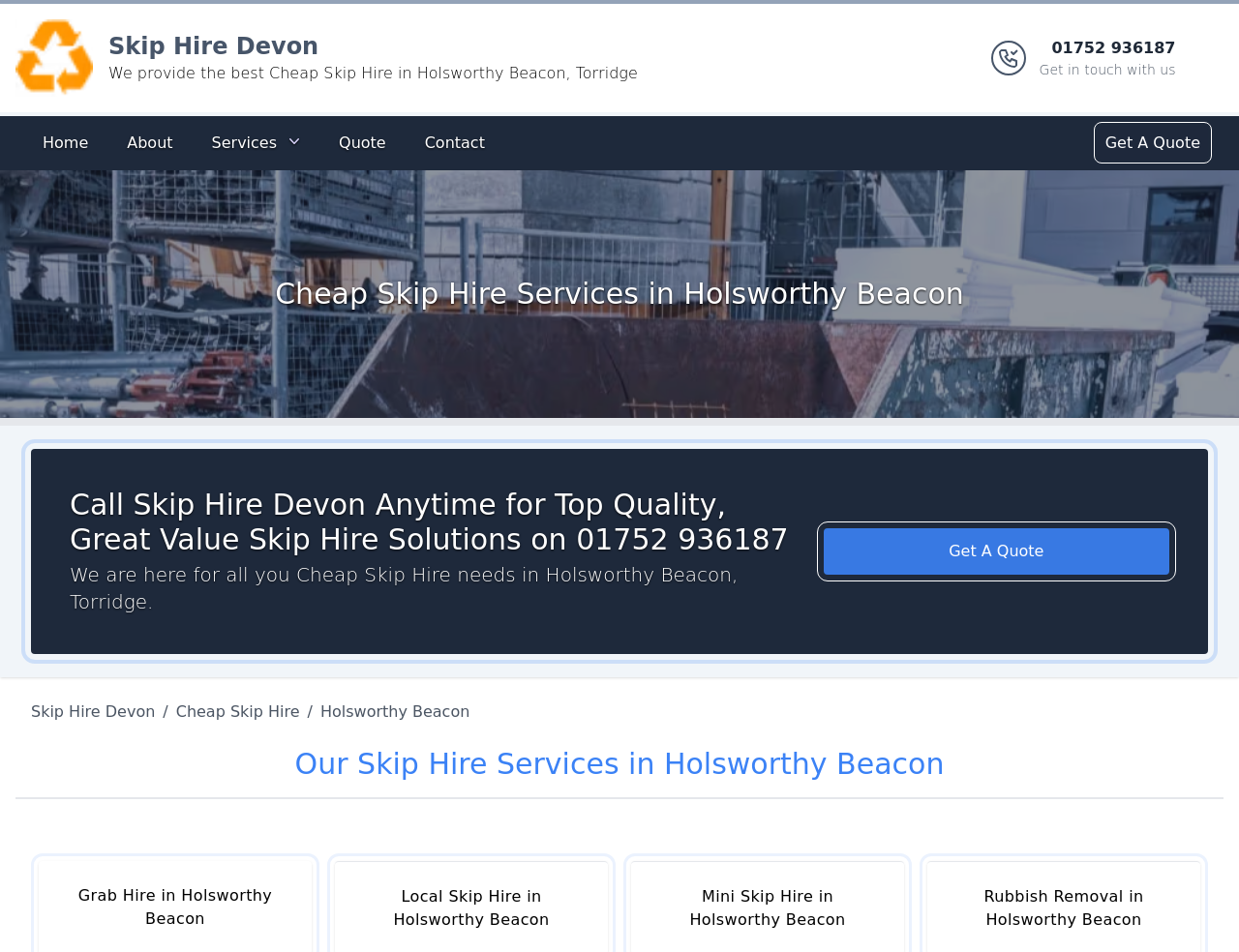Please determine the bounding box coordinates of the element's region to click for the following instruction: "Get in touch with us using the phone number".

[0.839, 0.039, 0.949, 0.083]